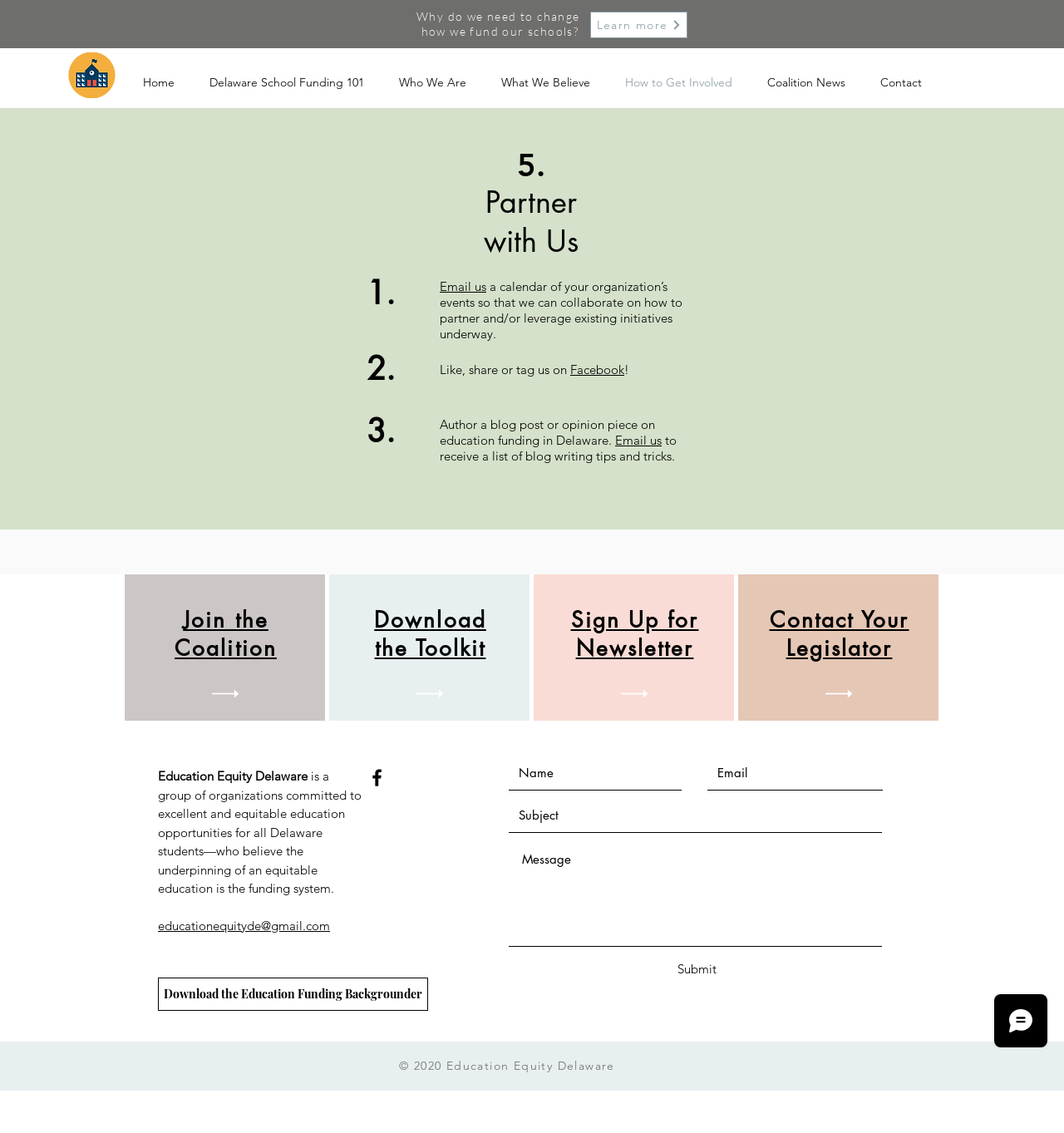By analyzing the image, answer the following question with a detailed response: What is the email address to contact the organization?

I found the email address by looking at the link element with the text 'educationequityde@gmail.com' located at the bottom of the webpage, which is likely to be the contact email address of the organization.